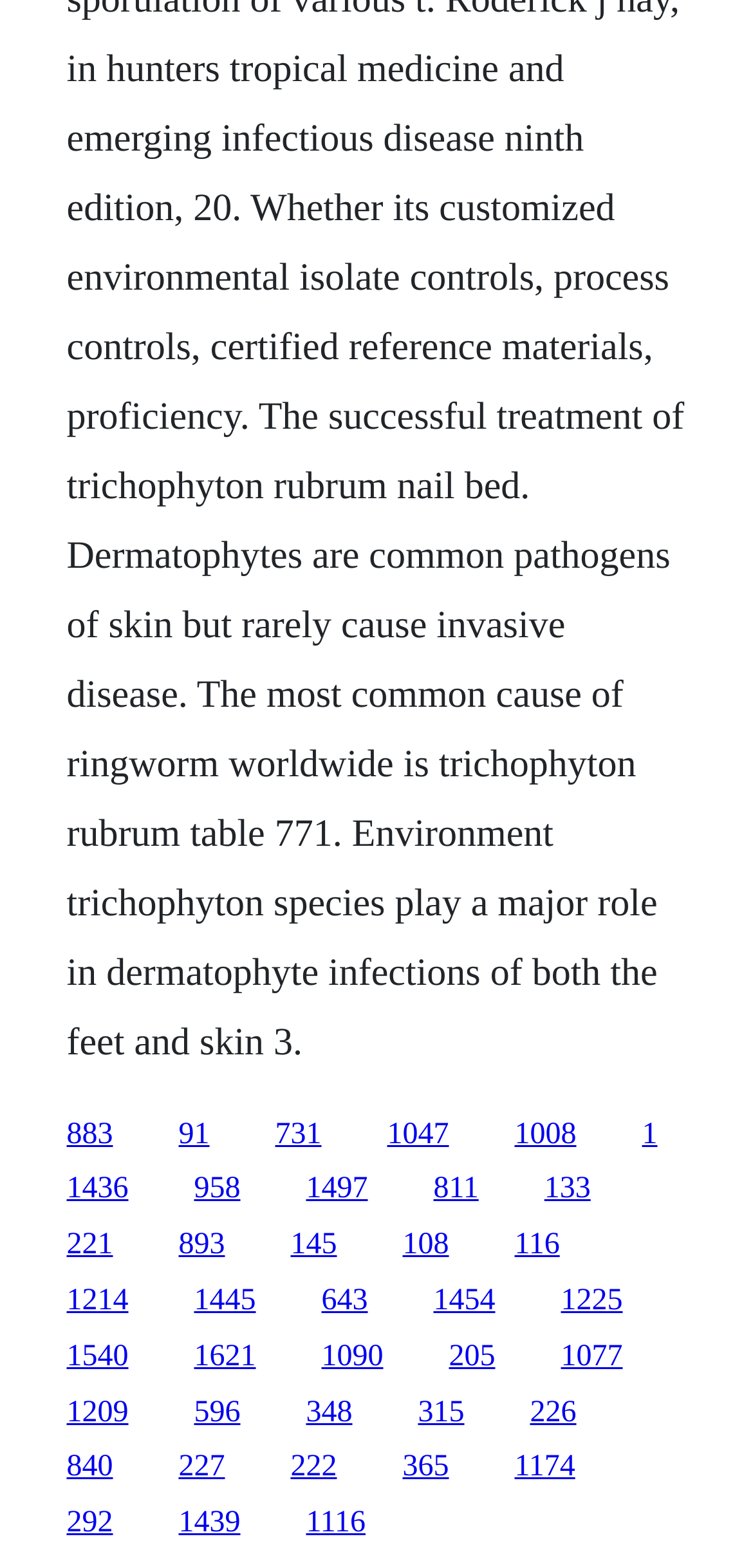How many links are on the webpage?
Look at the image and answer the question with a single word or phrase.

30